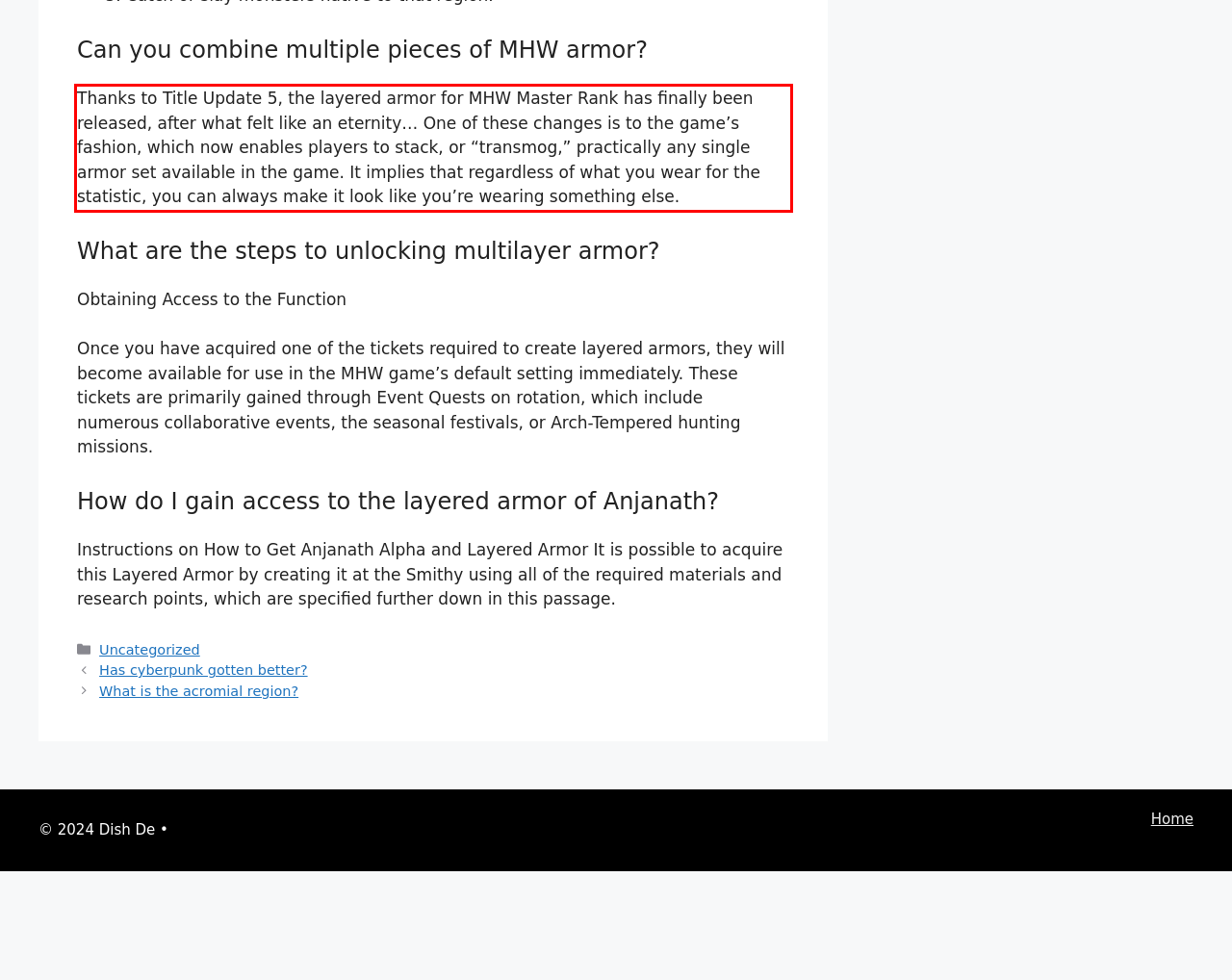Given a screenshot of a webpage, identify the red bounding box and perform OCR to recognize the text within that box.

Thanks to Title Update 5, the layered armor for MHW Master Rank has finally been released, after what felt like an eternity… One of these changes is to the game’s fashion, which now enables players to stack, or “transmog,” practically any single armor set available in the game. It implies that regardless of what you wear for the statistic, you can always make it look like you’re wearing something else.